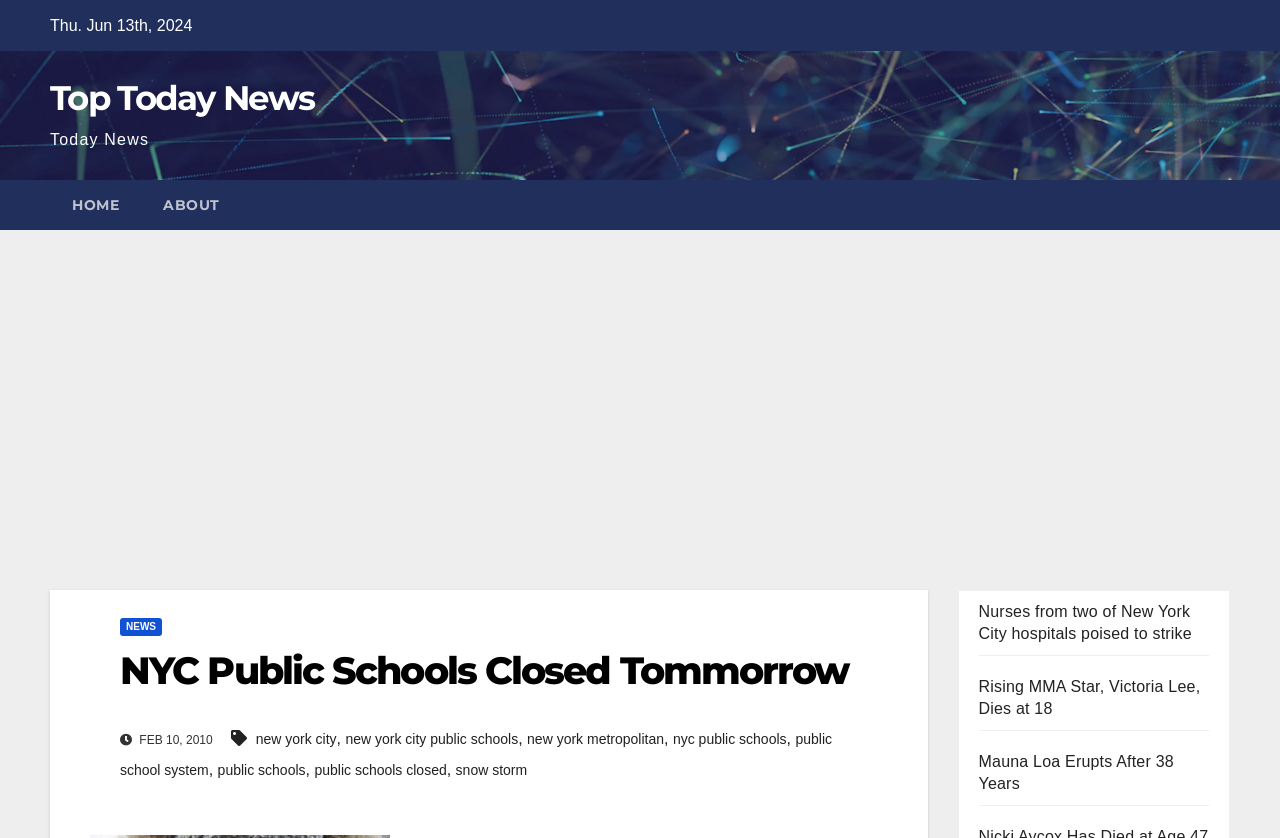Locate the bounding box of the UI element described by: "new york metropolitan" in the given webpage screenshot.

[0.412, 0.873, 0.519, 0.892]